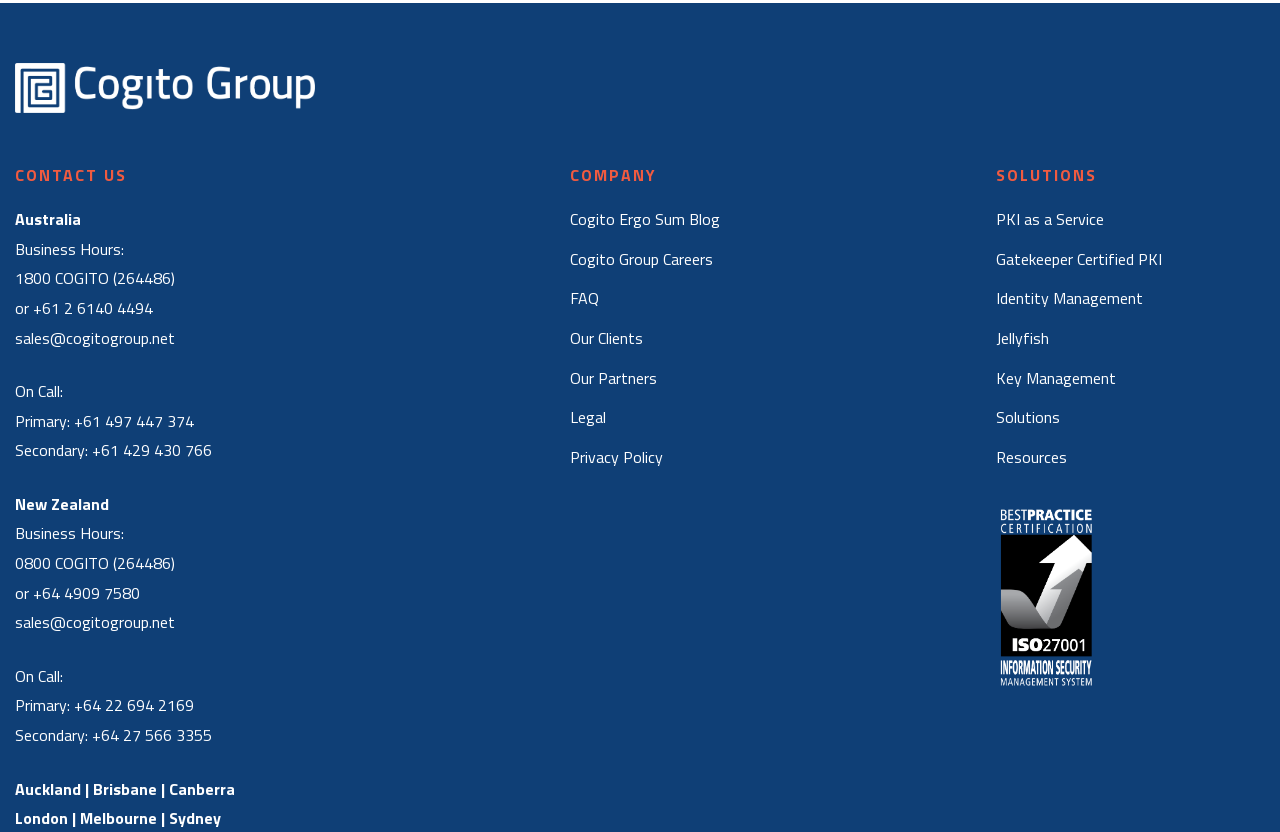From the details in the image, provide a thorough response to the question: What is the company's business hours in Australia?

I found the answer by looking at the section with the heading 'CONTACT US' and then finding the 'Business Hours:' label under 'Australia'. The corresponding phone number is 1800 COGITO (264486).